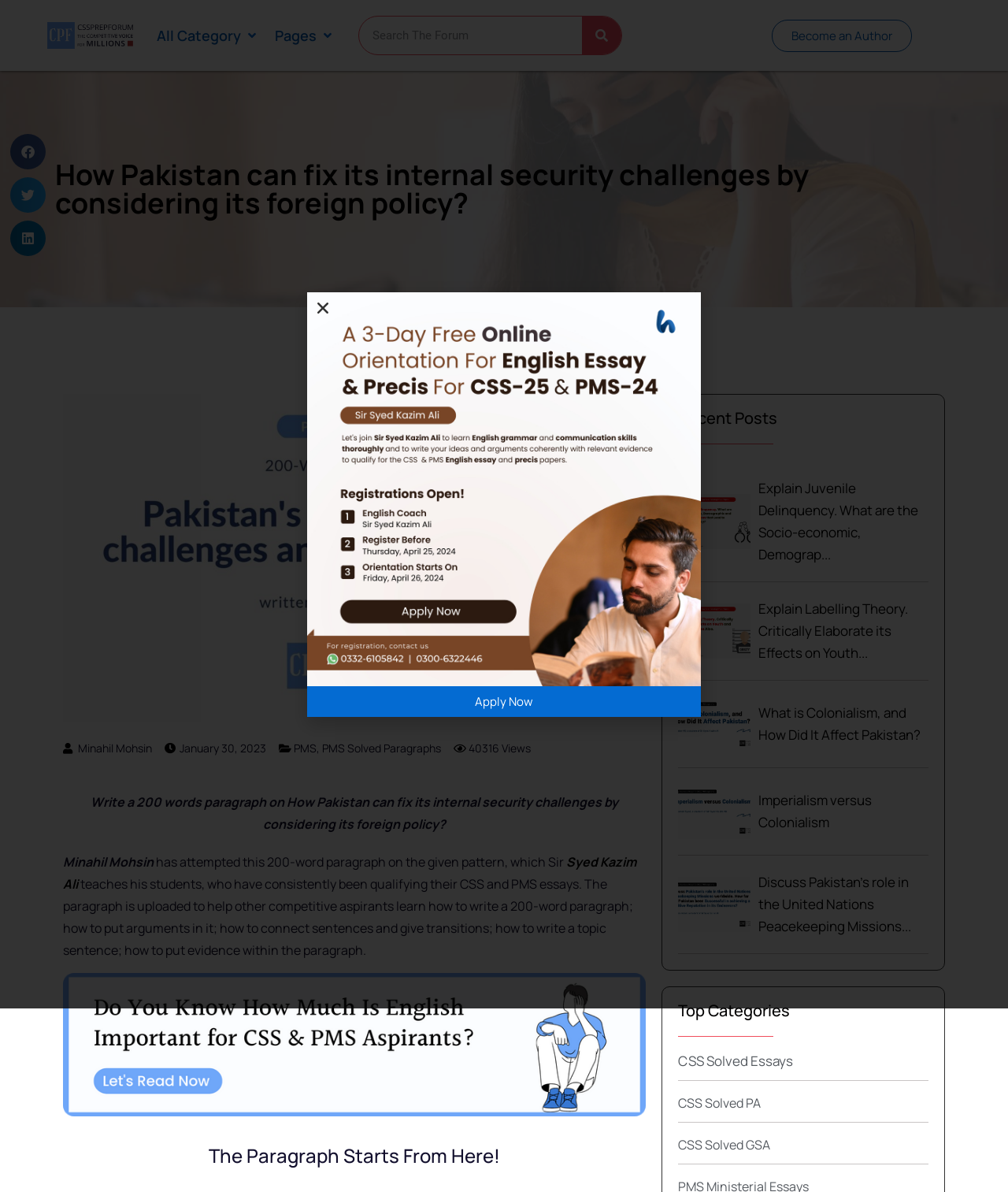Please identify the bounding box coordinates of the element's region that needs to be clicked to fulfill the following instruction: "Click on 'Become an Author'". The bounding box coordinates should consist of four float numbers between 0 and 1, i.e., [left, top, right, bottom].

[0.765, 0.016, 0.904, 0.043]